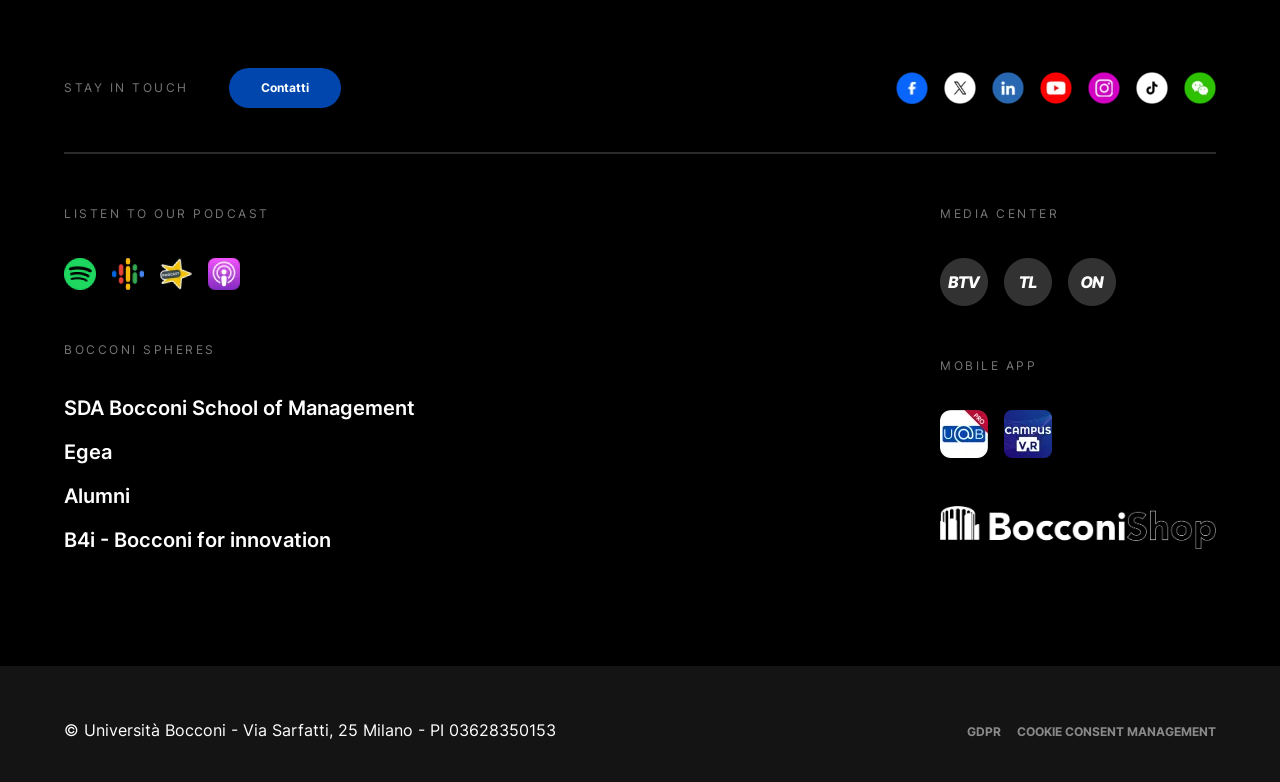Locate the bounding box coordinates of the region to be clicked to comply with the following instruction: "Click on the 'Enquire' button". The coordinates must be four float numbers between 0 and 1, in the form [left, top, right, bottom].

None